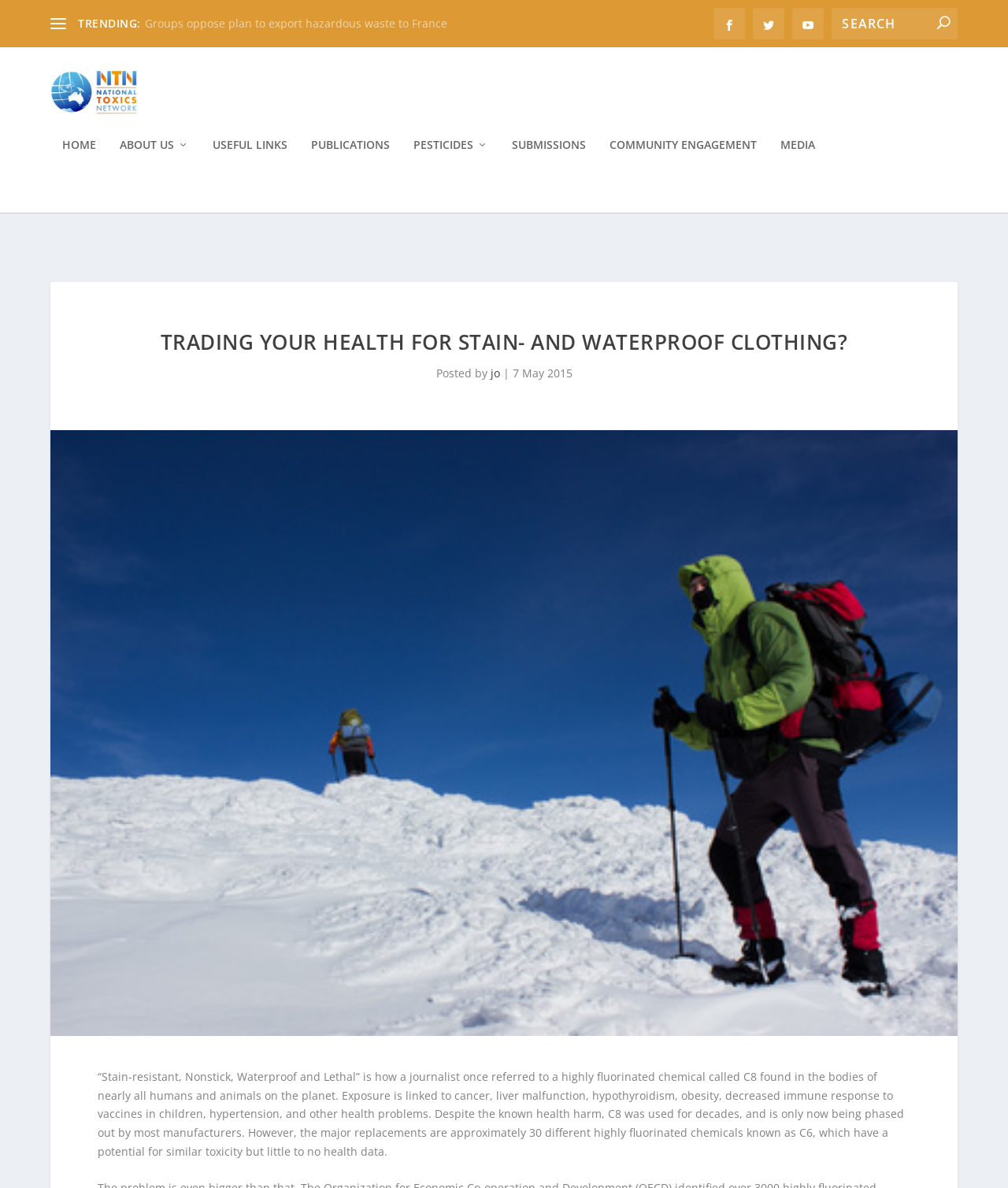Show the bounding box coordinates of the element that should be clicked to complete the task: "Read about trading your health for stain- and waterproof clothing".

[0.097, 0.241, 0.903, 0.27]